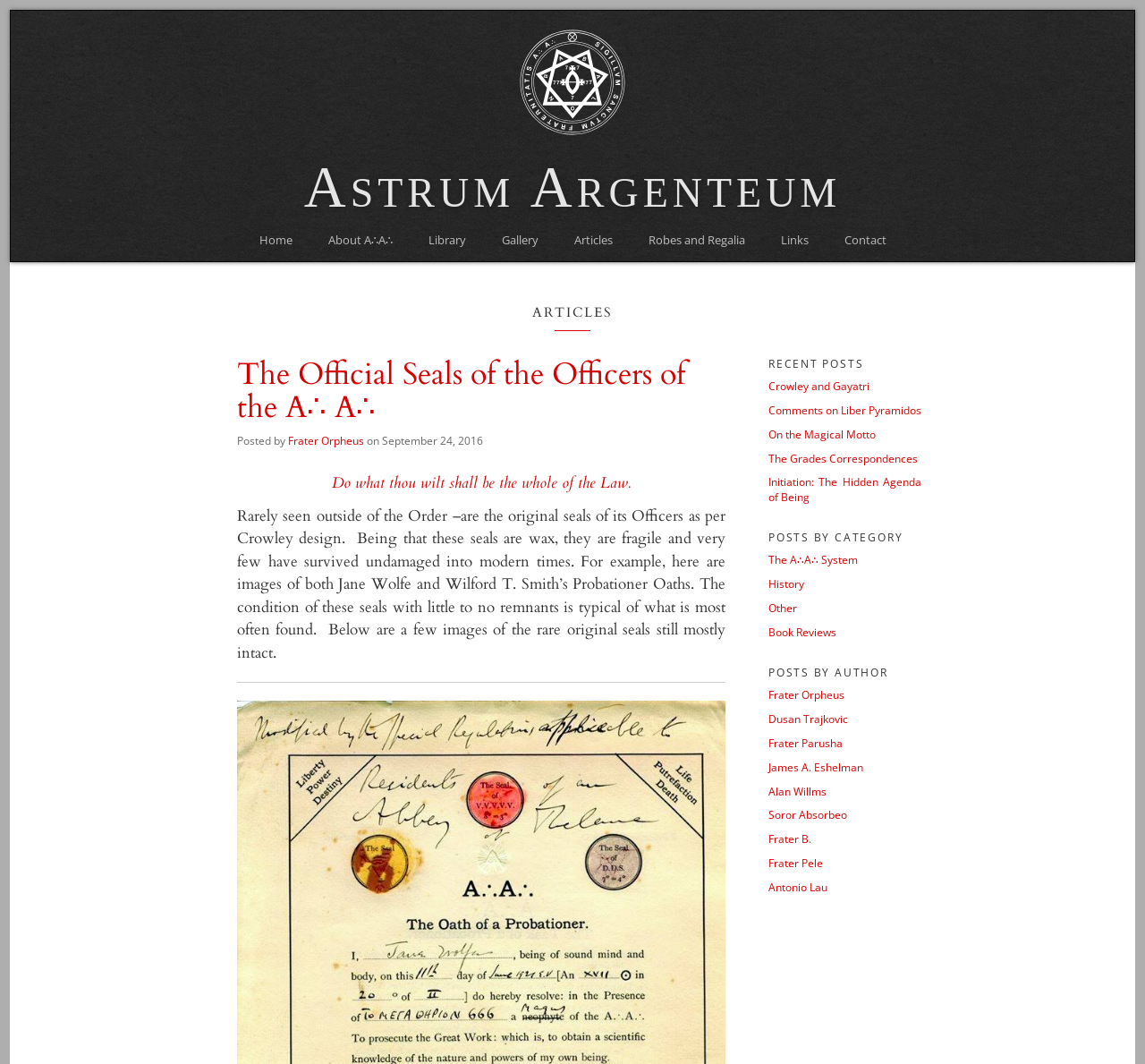Use a single word or phrase to answer the question:
How many links are there in the navigation menu?

7